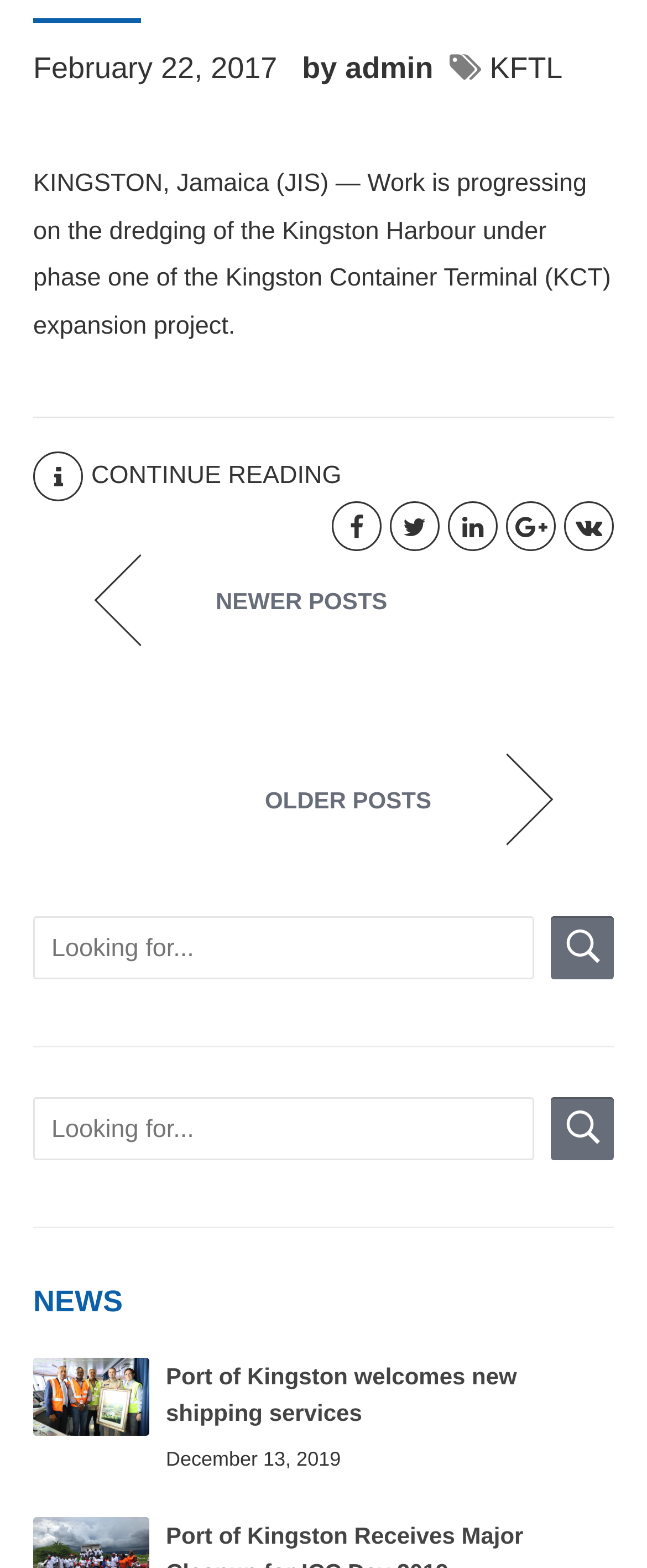From the screenshot, find the bounding box of the UI element matching this description: "CONTINUE READING". Supply the bounding box coordinates in the form [left, top, right, bottom], each a float between 0 and 1.

[0.128, 0.294, 0.541, 0.312]